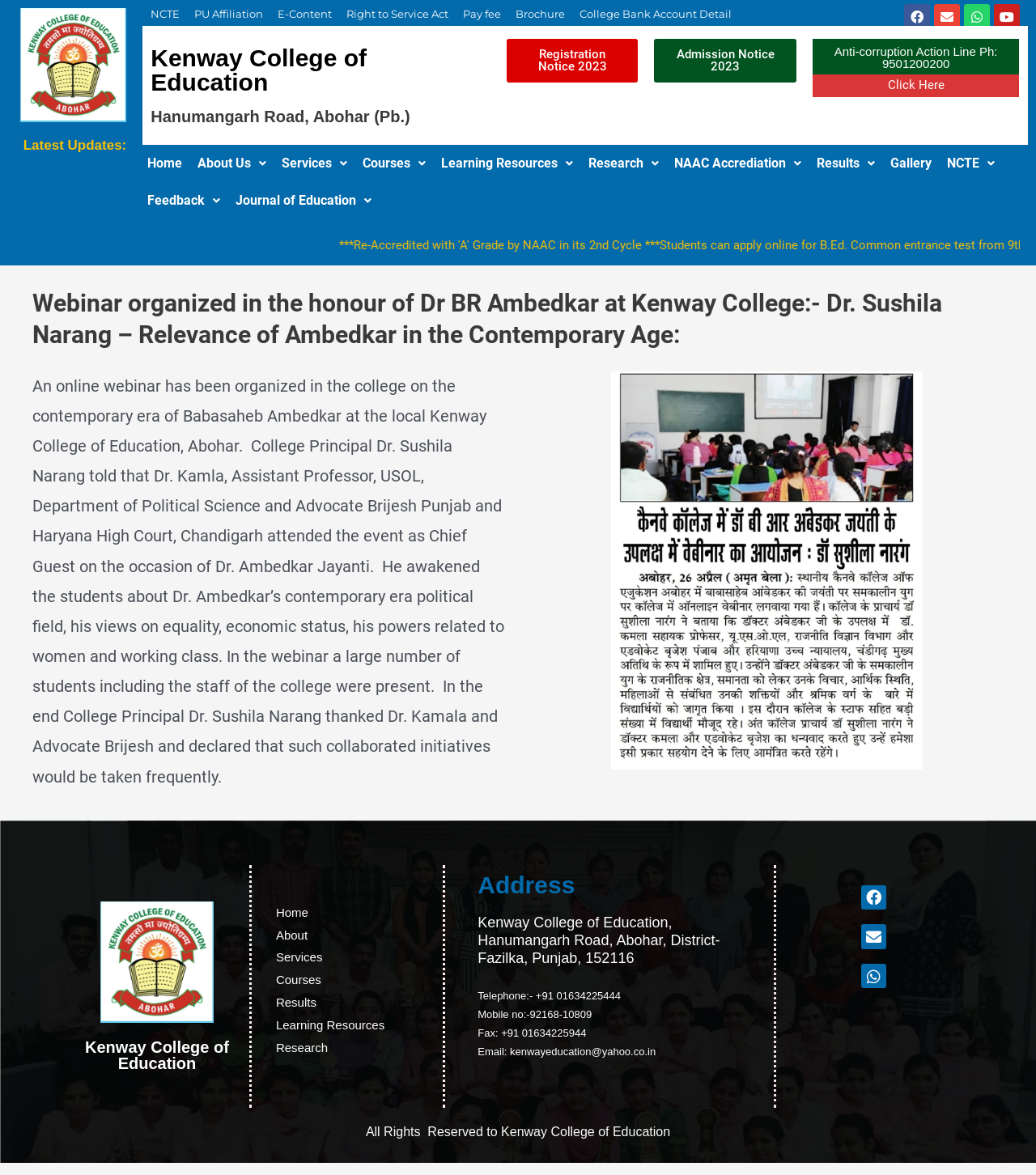Could you determine the bounding box coordinates of the clickable element to complete the instruction: "Open the 'Facebook' social media page"? Provide the coordinates as four float numbers between 0 and 1, i.e., [left, top, right, bottom].

[0.873, 0.003, 0.898, 0.025]